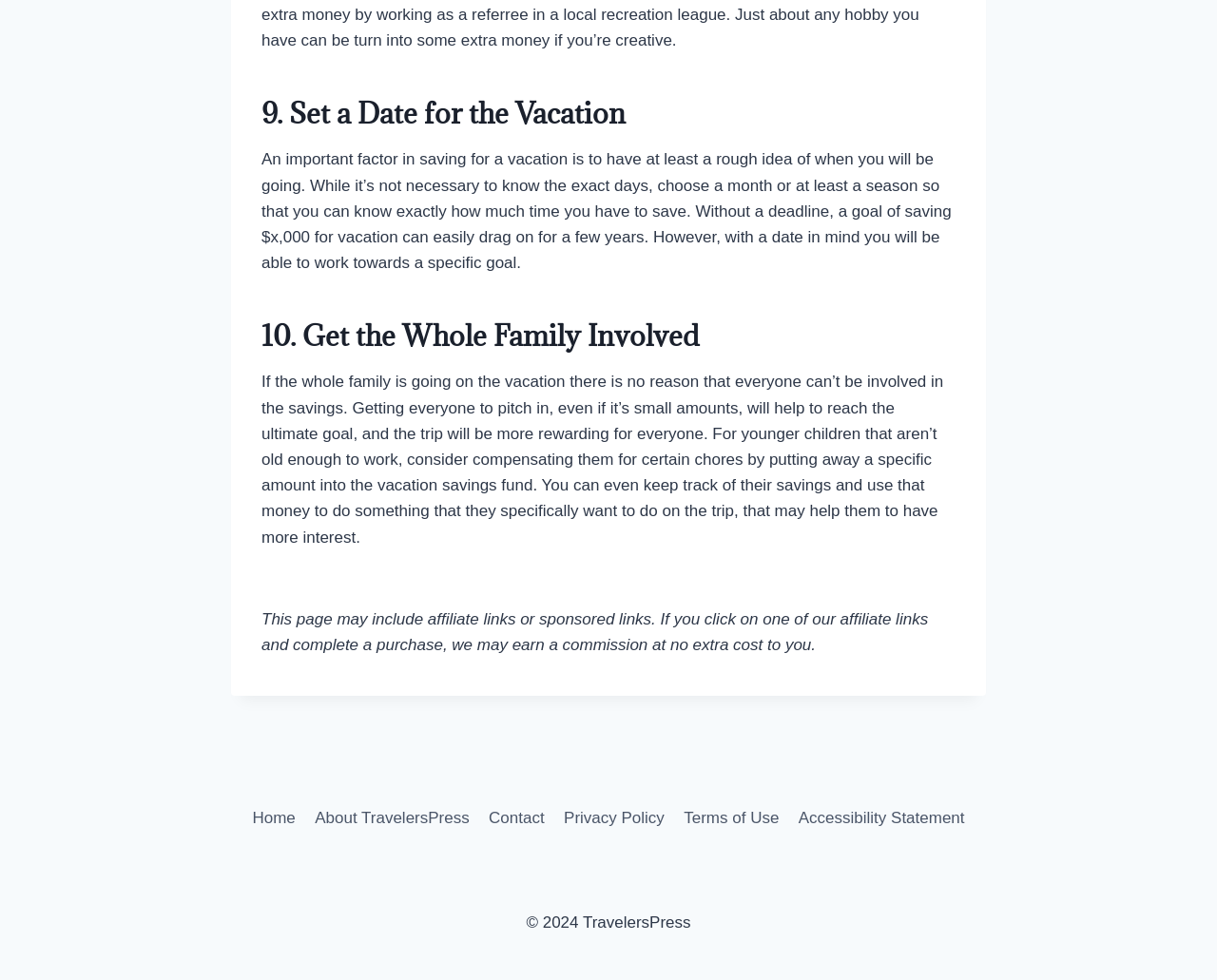What is the disclaimer about affiliate links?
From the screenshot, provide a brief answer in one word or phrase.

Earn a commission at no extra cost